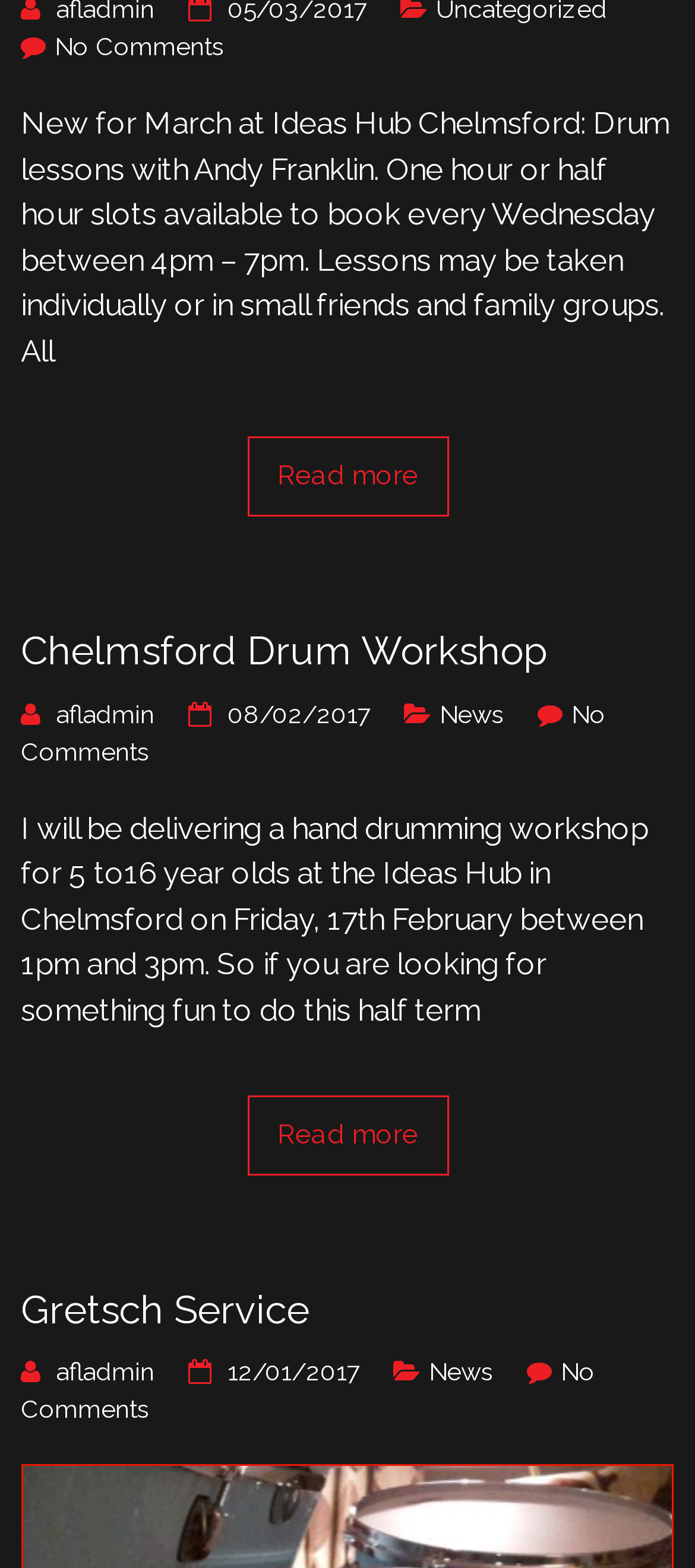Could you determine the bounding box coordinates of the clickable element to complete the instruction: "View the post of afladmin"? Provide the coordinates as four float numbers between 0 and 1, i.e., [left, top, right, bottom].

[0.081, 0.446, 0.222, 0.464]